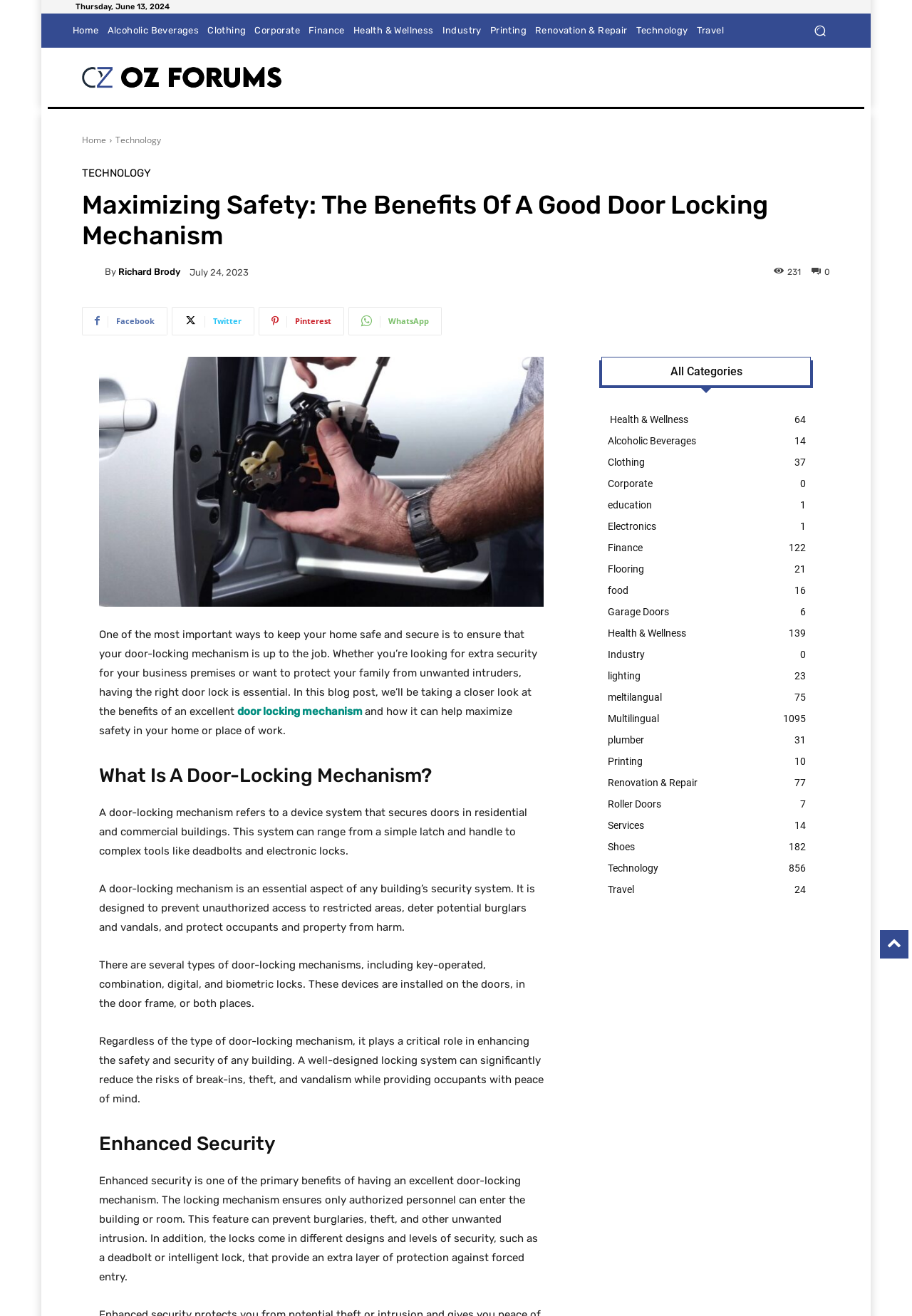Please specify the bounding box coordinates of the clickable section necessary to execute the following command: "Click the 'Home' link".

[0.075, 0.01, 0.113, 0.036]